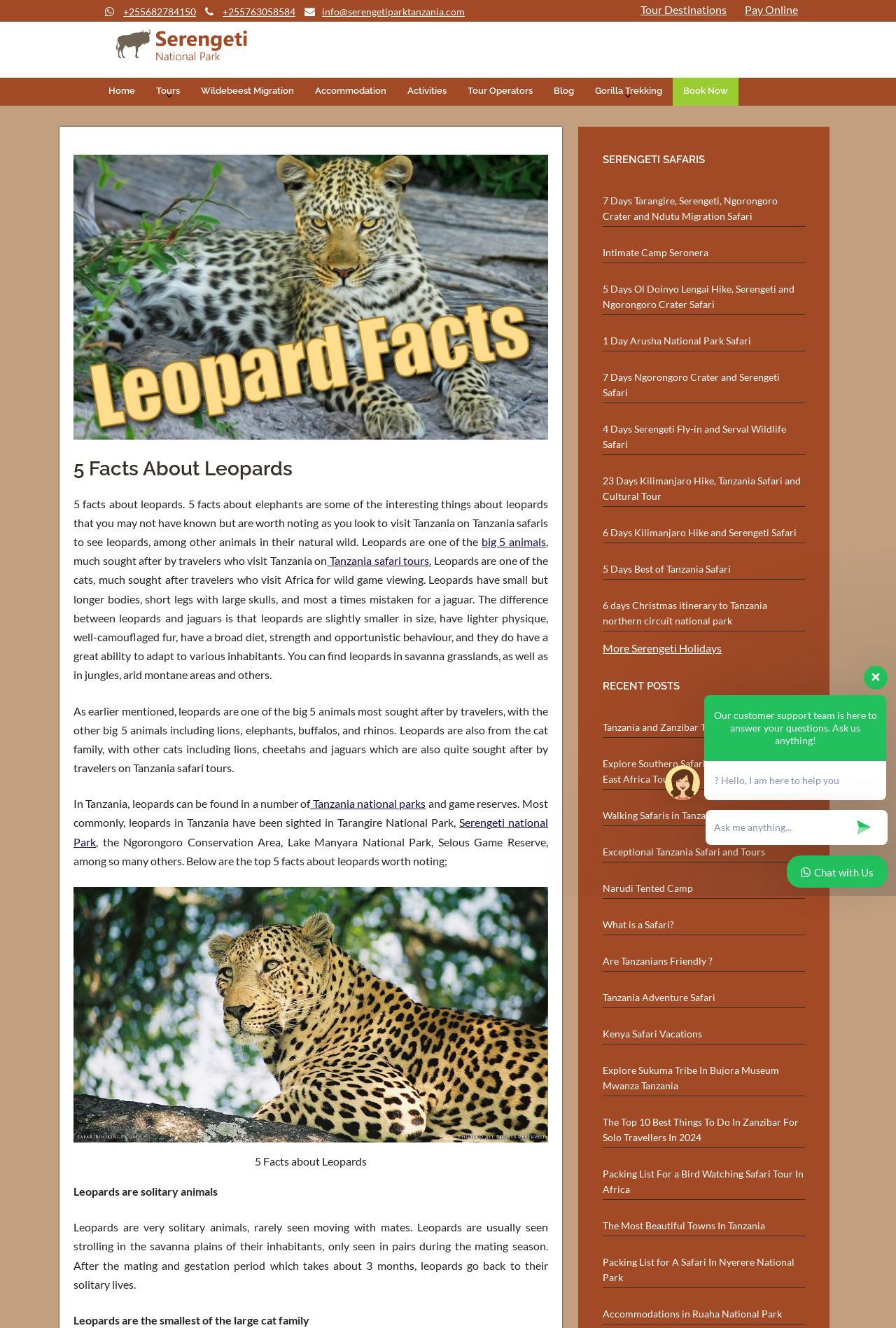Using the description: "Tour Operators", determine the UI element's bounding box coordinates. Ensure the coordinates are in the format of four float numbers between 0 and 1, i.e., [left, top, right, bottom].

[0.51, 0.059, 0.606, 0.08]